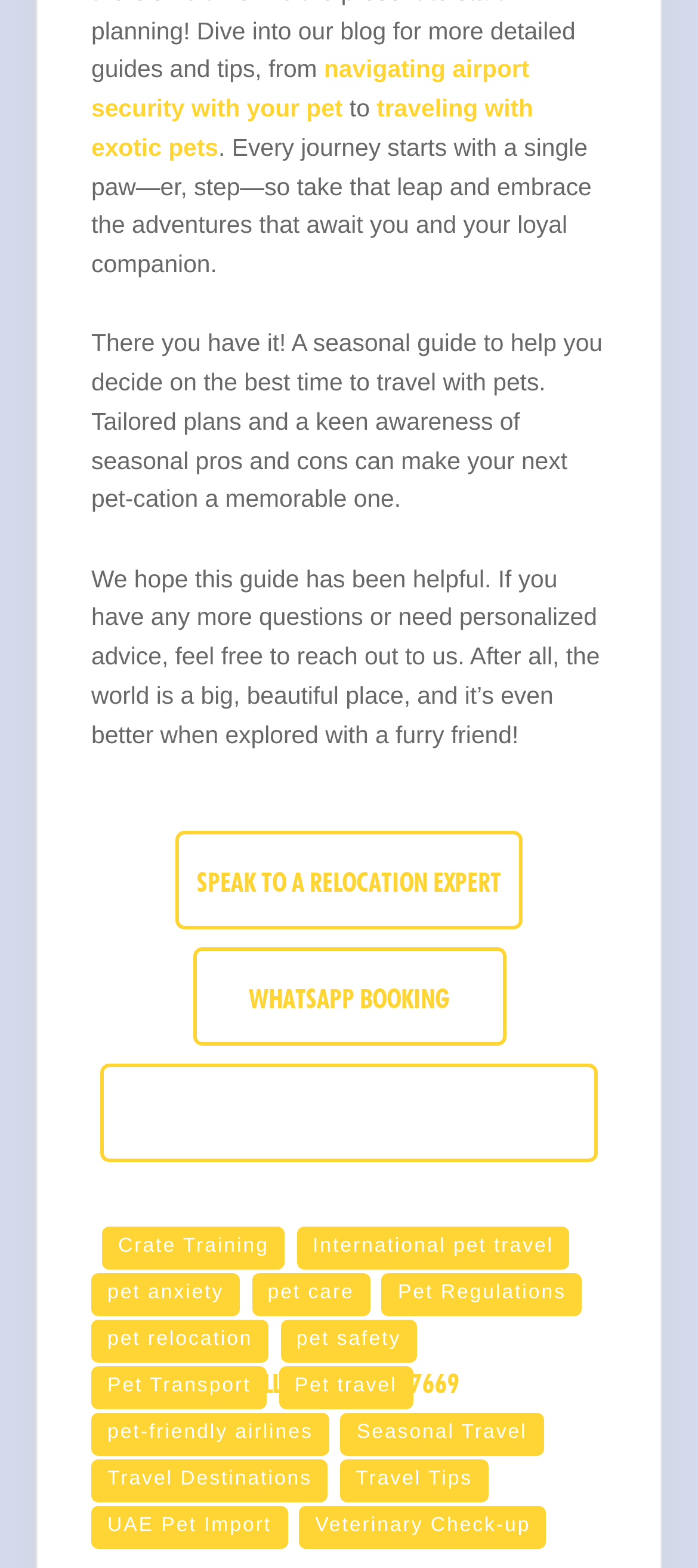Please indicate the bounding box coordinates of the element's region to be clicked to achieve the instruction: "contact via whatsapp". Provide the coordinates as four float numbers between 0 and 1, i.e., [left, top, right, bottom].

[0.276, 0.604, 0.724, 0.667]